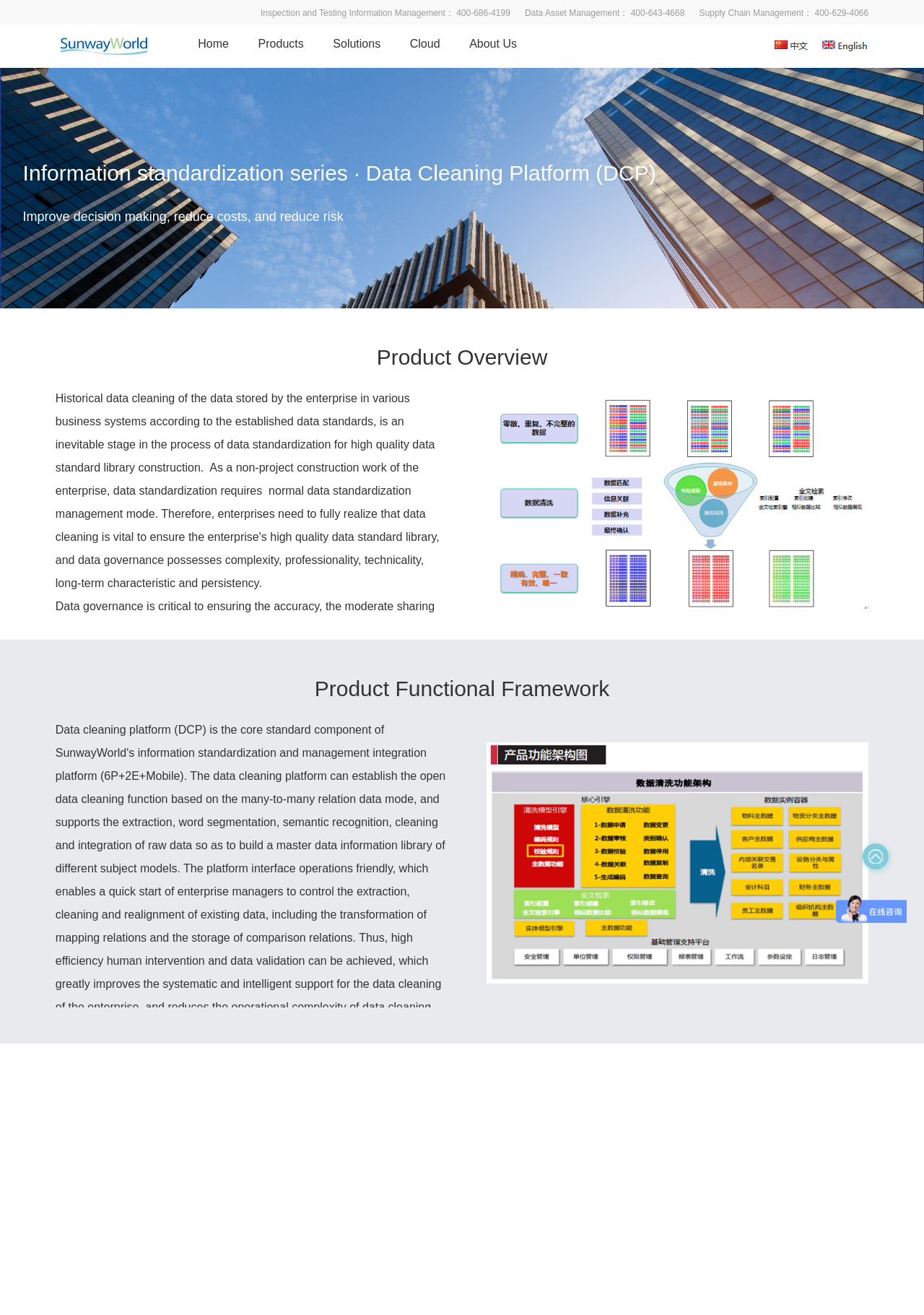Provide the bounding box coordinates of the HTML element described by the text: "Cloud". The coordinates should be in the format [left, top, right, bottom] with values between 0 and 1.

[0.444, 0.028, 0.476, 0.038]